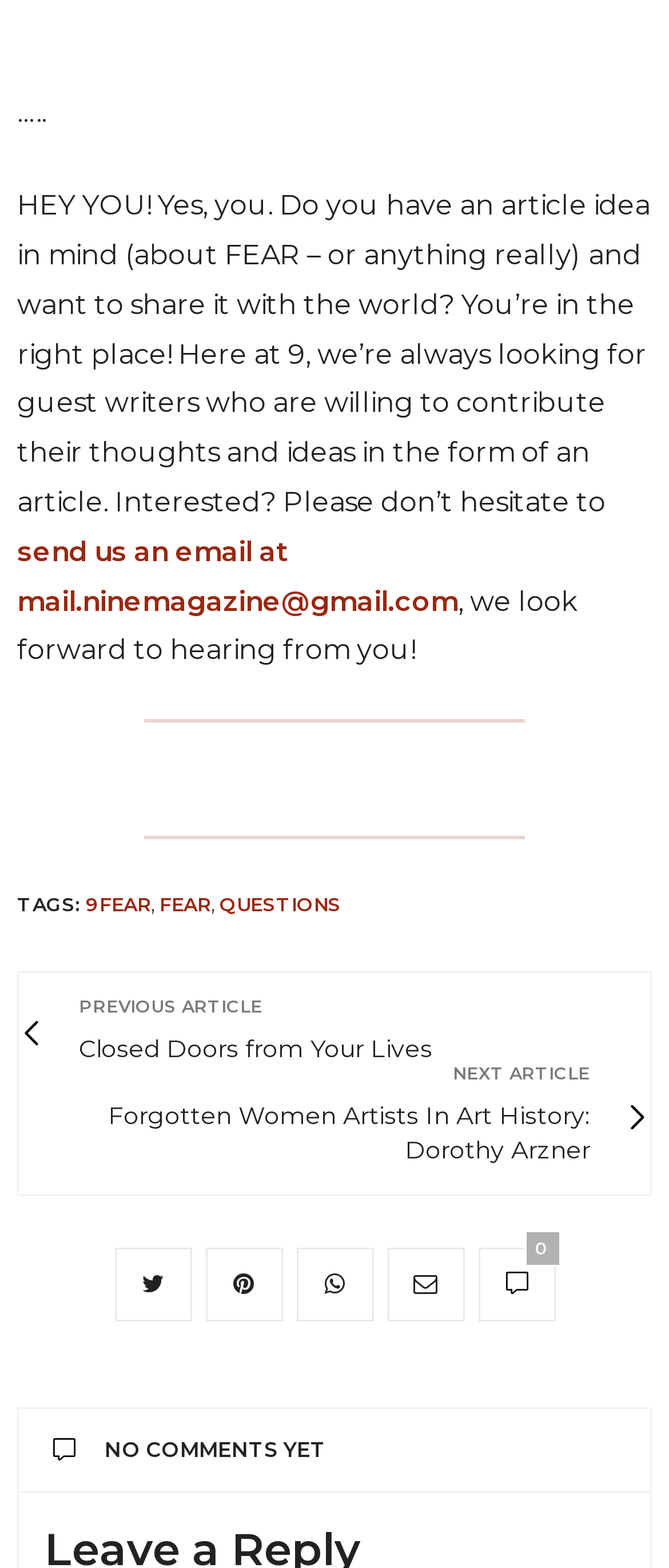Determine the bounding box coordinates of the clickable area required to perform the following instruction: "read the previous article". The coordinates should be represented as four float numbers between 0 and 1: [left, top, right, bottom].

[0.067, 0.637, 0.933, 0.68]